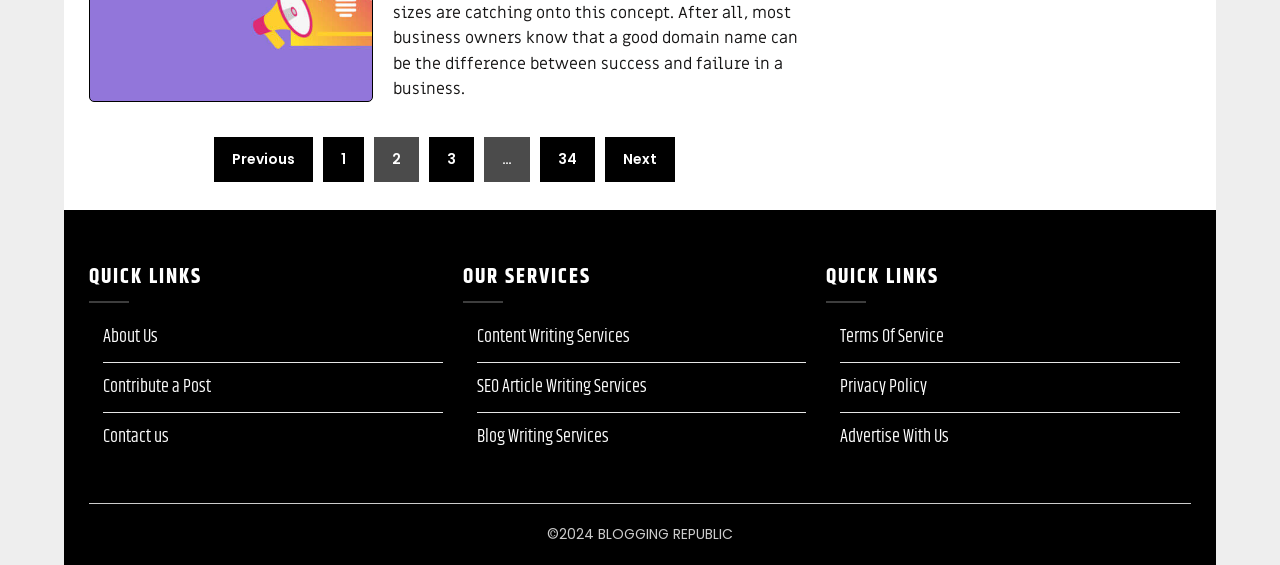How many services are listed under 'OUR SERVICES'?
From the details in the image, provide a complete and detailed answer to the question.

I counted the number of links under the 'OUR SERVICES' section, which includes 'Content Writing Services', 'SEO Article Writing Services', and 'Blog Writing Services', and found that there are 3 services listed.